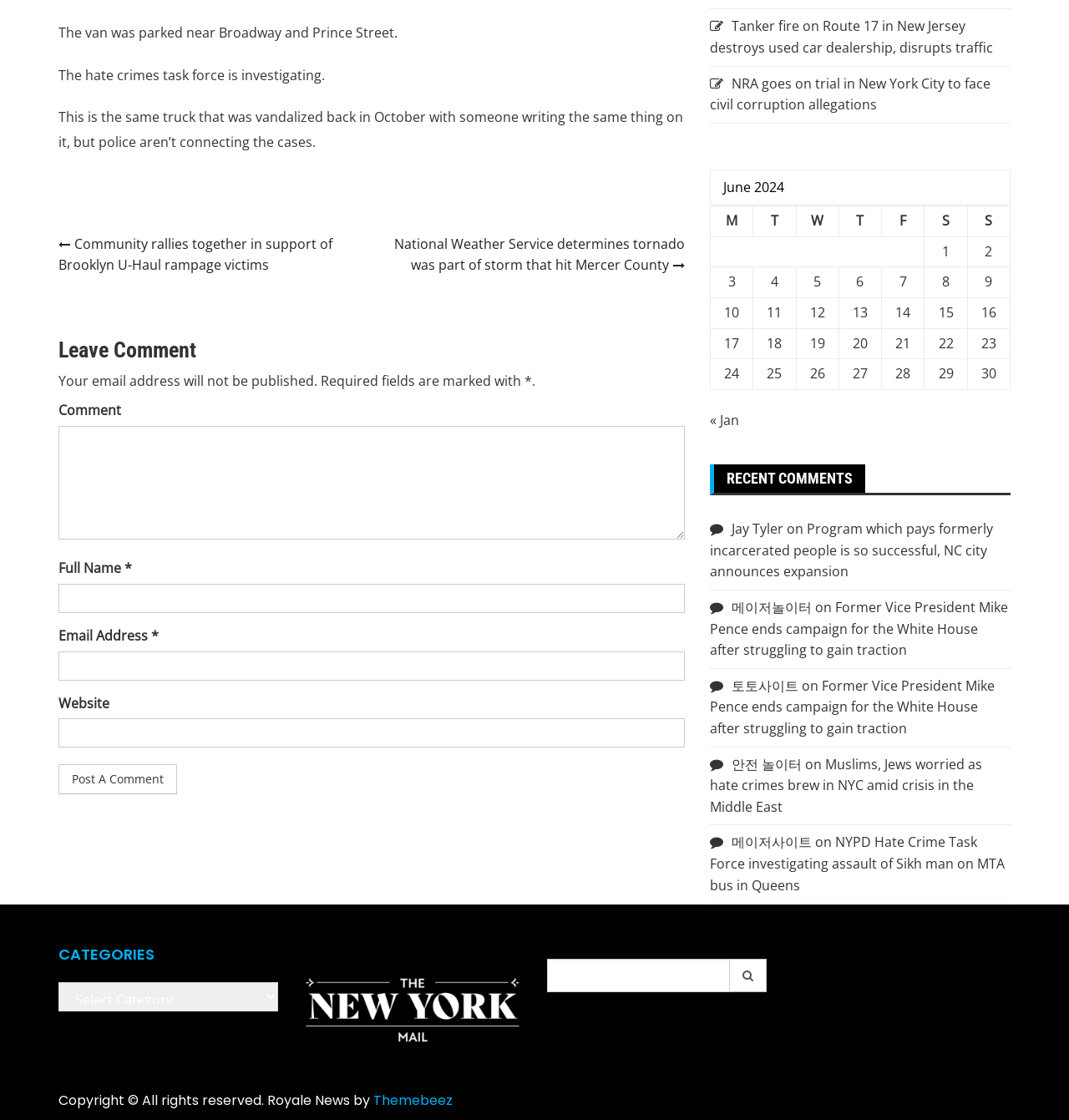What is the date range of the calendar table?
Look at the image and provide a short answer using one word or a phrase.

June 2024